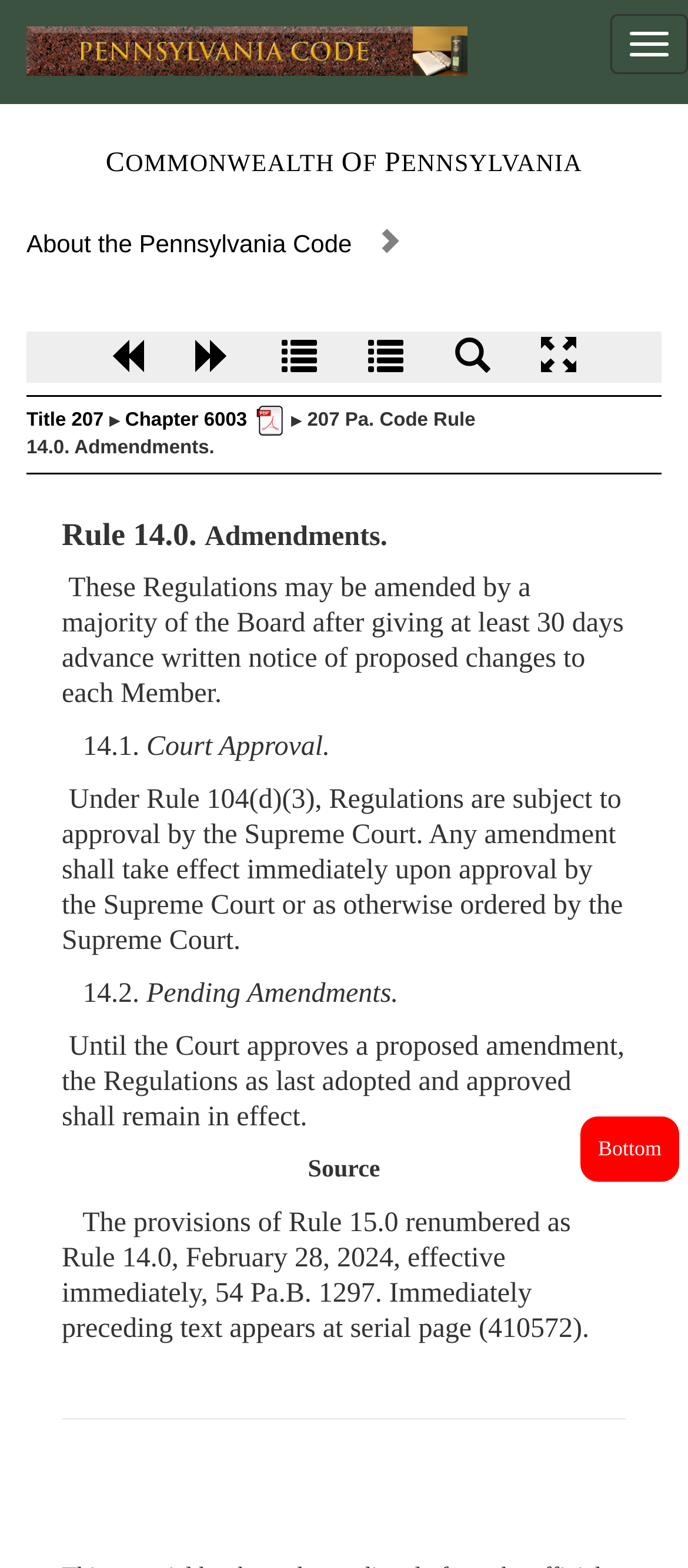Identify the bounding box coordinates for the UI element mentioned here: "Chapter 6003". Provide the coordinates as four float values between 0 and 1, i.e., [left, top, right, bottom].

[0.182, 0.262, 0.359, 0.275]